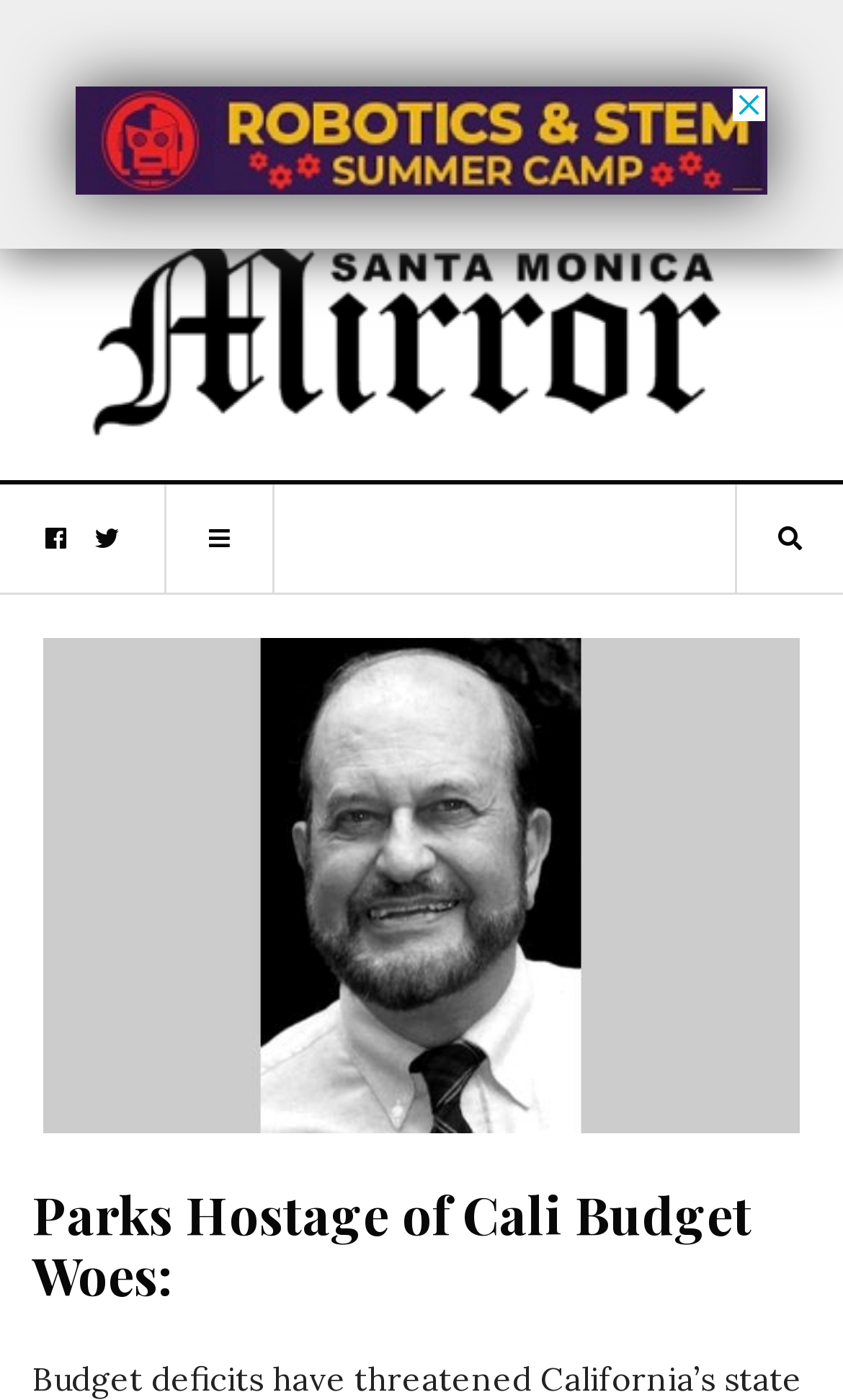Refer to the screenshot and give an in-depth answer to this question: Is the article written by a single author?

I assumed that the article is written by a single author because there is only one columnist image and name mentioned, which is Thomas B. Elias.